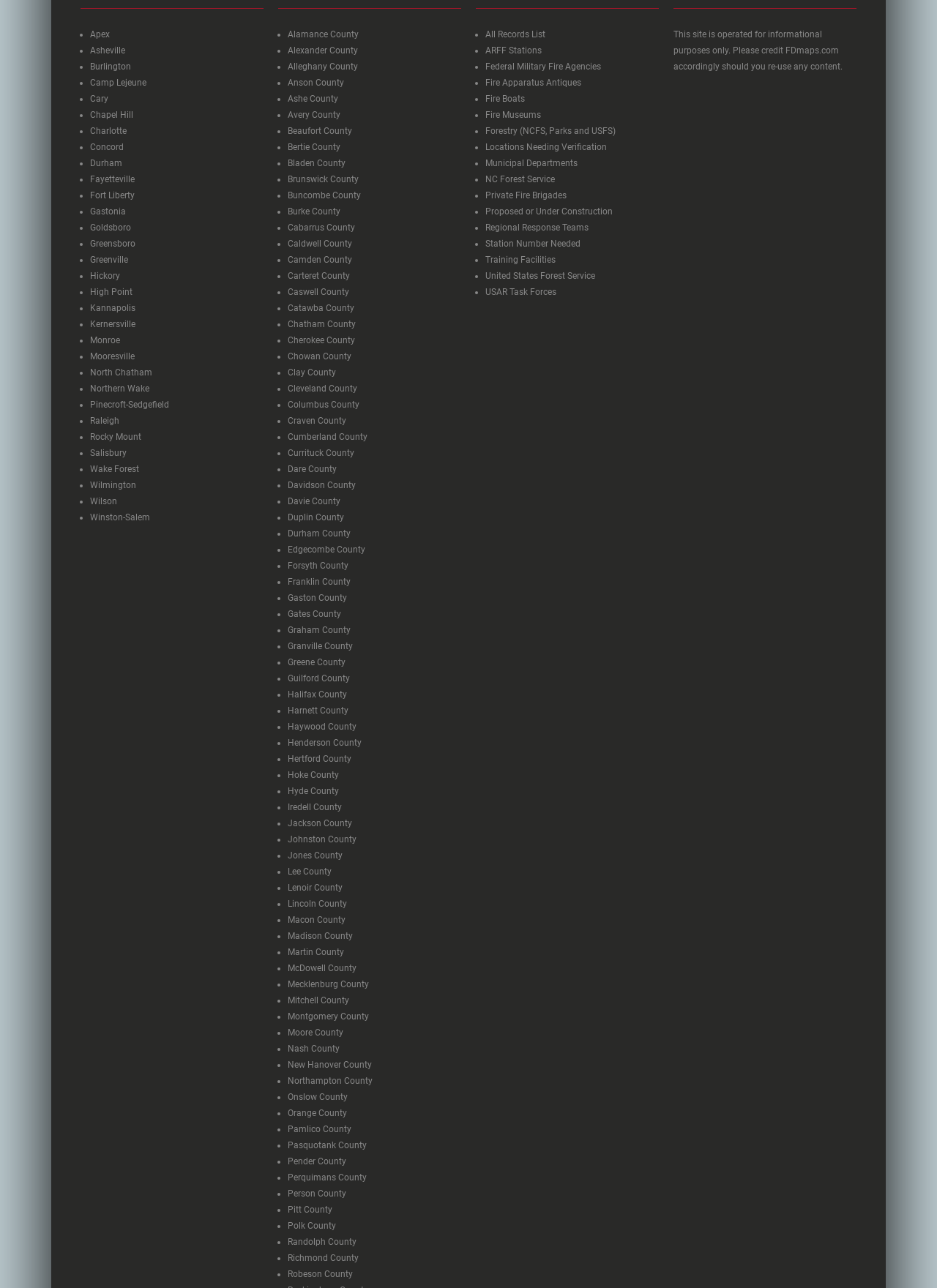Determine the bounding box coordinates of the clickable element to complete this instruction: "View Winston-Salem". Provide the coordinates in the format of four float numbers between 0 and 1, [left, top, right, bottom].

[0.096, 0.398, 0.16, 0.408]